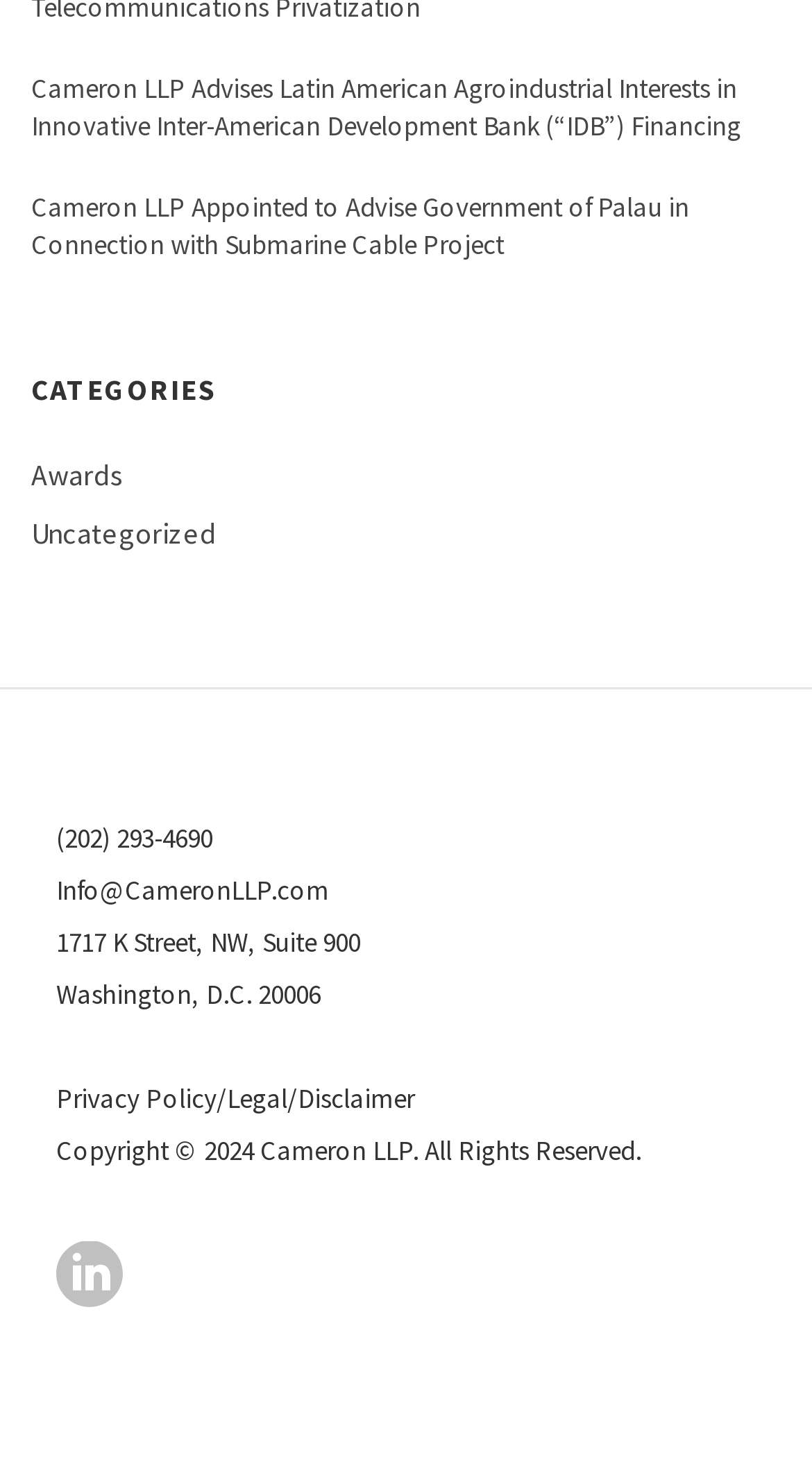Provide a brief response to the question below using a single word or phrase: 
What is the phone number of Cameron LLP?

(202) 293-4690